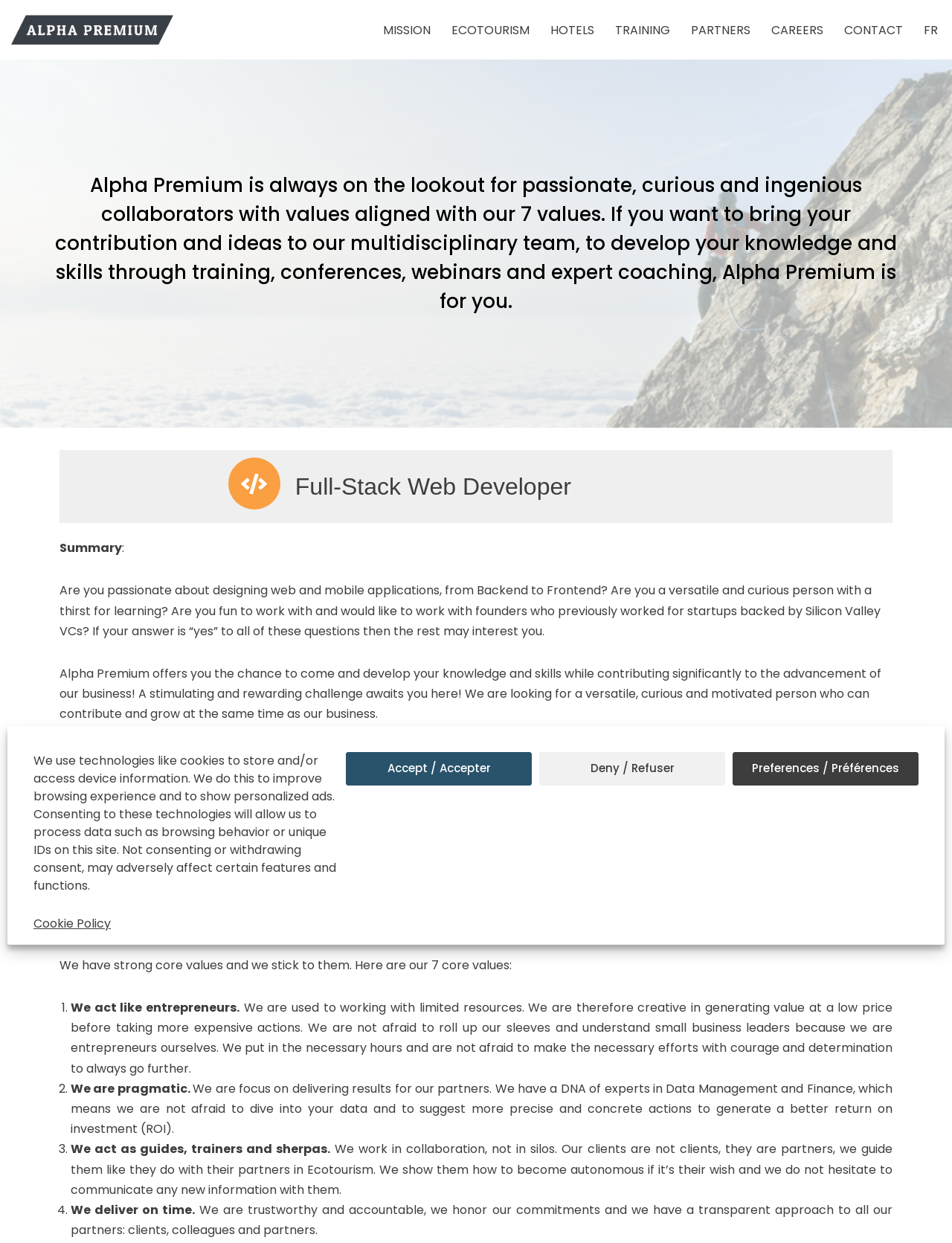Write a detailed summary of the webpage.

This webpage is about Alpha Premium, a software development leader that specializes in artificial intelligence methodologies for revenue management. The page has a prominent dialog box at the top, which is a cookie consent notification that informs users about the use of technologies like cookies to store and access device information. The dialog box has three buttons: Accept, Deny, and Preferences, and a link to the Cookie Policy.

Below the dialog box, there is a navigation menu with links to different sections of the website, including MISSION, ECOTOURISM, HOTELS, TRAINING, PARTNERS, CAREERS, CONTACT, and FR.

The main content of the page is divided into two sections. The first section has a heading that describes Alpha Premium as a company that values passionate, curious, and ingenious collaborators. It also mentions that the company is looking for individuals who want to bring their contributions and ideas to the multidisciplinary team.

The second section is a job posting for a Full-Stack Web Developer position. The job summary describes the ideal candidate as someone who is passionate about designing web and mobile applications, is versatile and curious, and has a thirst for learning. The job posting also outlines the benefits of working with Alpha Premium, including the opportunity to develop knowledge and skills while contributing to the advancement of the business.

Below the job posting, there is a section that describes Alpha Premium as a young startup founded in December 2019, specializing in the design and development of automated business decision-support technology tools using artificial intelligence. The company's products aim to help businesses in the e-commerce, real estate, and tourism industries generate growth and increase ROI.

The page also lists Alpha Premium's 7 core values, which include acting like entrepreneurs, being pragmatic, acting as guides, trainers, and sherpas, delivering on time, and being trustworthy and accountable. Each value is accompanied by a brief description that explains what it means in practice.